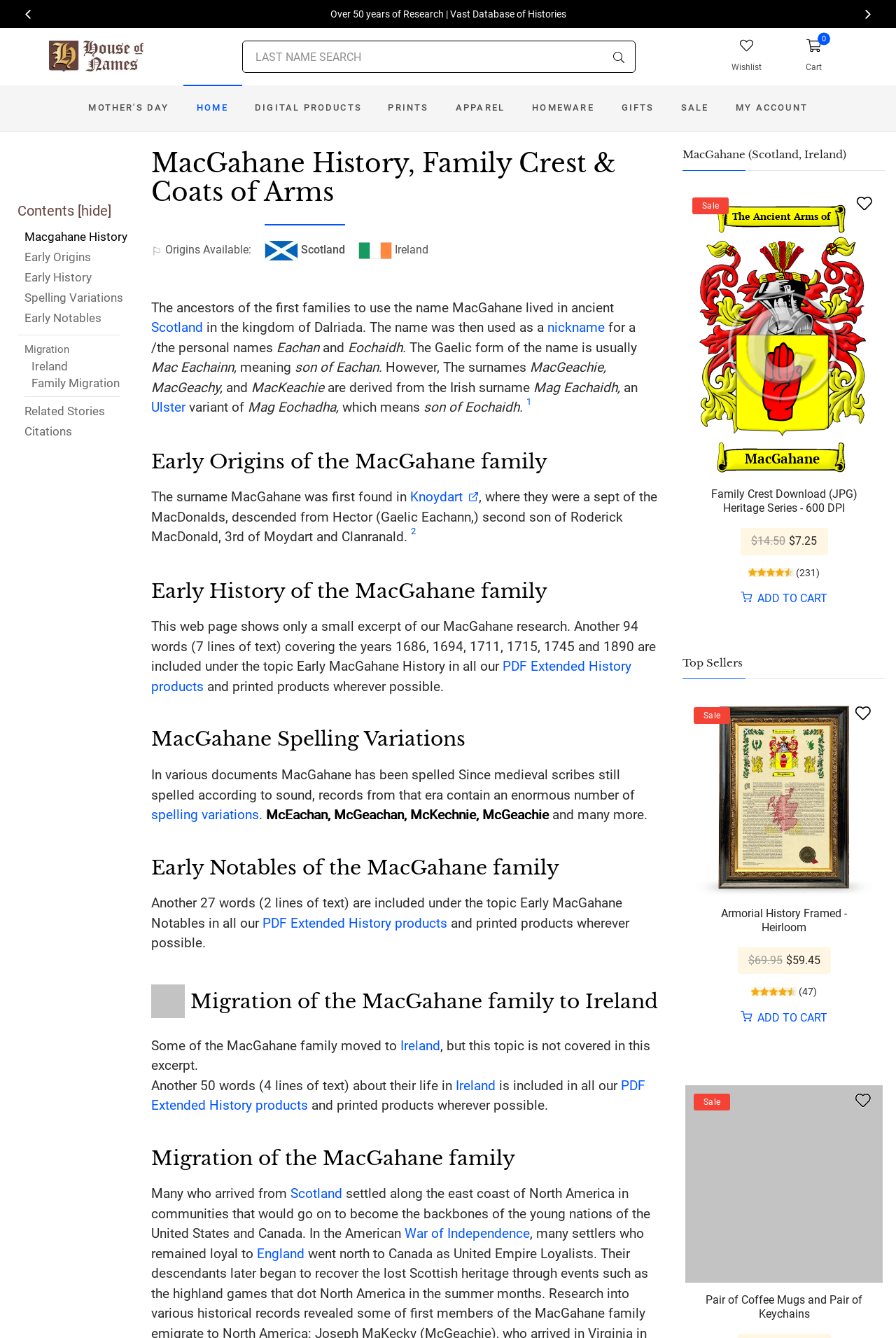Locate the bounding box coordinates of the item that should be clicked to fulfill the instruction: "Search for a last name".

[0.27, 0.03, 0.709, 0.054]